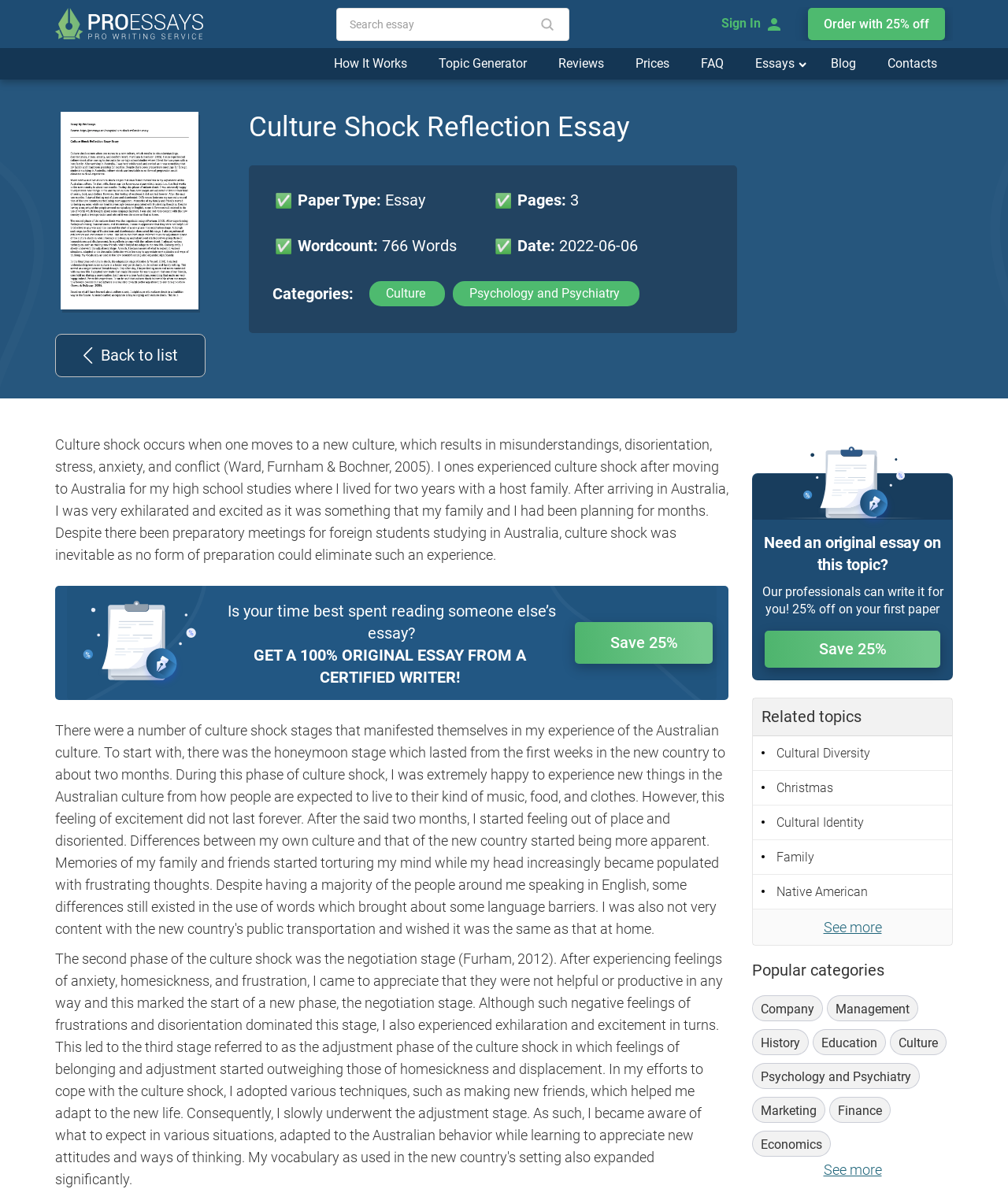Create a full and detailed caption for the entire webpage.

This webpage is about a culture shock reflection essay, specifically a free essay example provided by ProEssays.net. At the top left corner, there is a logo of ProEssays.net, accompanied by a link to the website. Next to it, there is a search bar where users can input keywords to search for essays. On the top right corner, there are several links to different sections of the website, including "Sign In", "Order with 25% off", "How It Works", "Topic Generator", "Reviews", "Prices", "FAQ", "Essays", "Blog", and "Contacts".

Below the top navigation bar, there is a heading that reads "Culture Shock Reflection Essay". Underneath, there is a table that displays the details of the essay, including the paper type, number of pages, and word count. 

To the right of the table, there are links to categories related to the essay, including "Culture" and "Psychology and Psychiatry". Below the categories, there is a block of text that provides a brief introduction to the concept of culture shock and a personal anecdote about experiencing culture shock.

Further down the page, there is a call-to-action section that encourages users to get a 100% original essay from a certified writer. There is a link to "Save 25%" and a button to "See more" related topics. The related topics include links to essays on cultural diversity, Christmas, cultural identity, family, and Native American culture.

On the right side of the page, there is a section that displays popular categories, including company, management, history, education, culture, psychology and psychiatry, marketing, finance, and economics. Each category has a link to related essays.